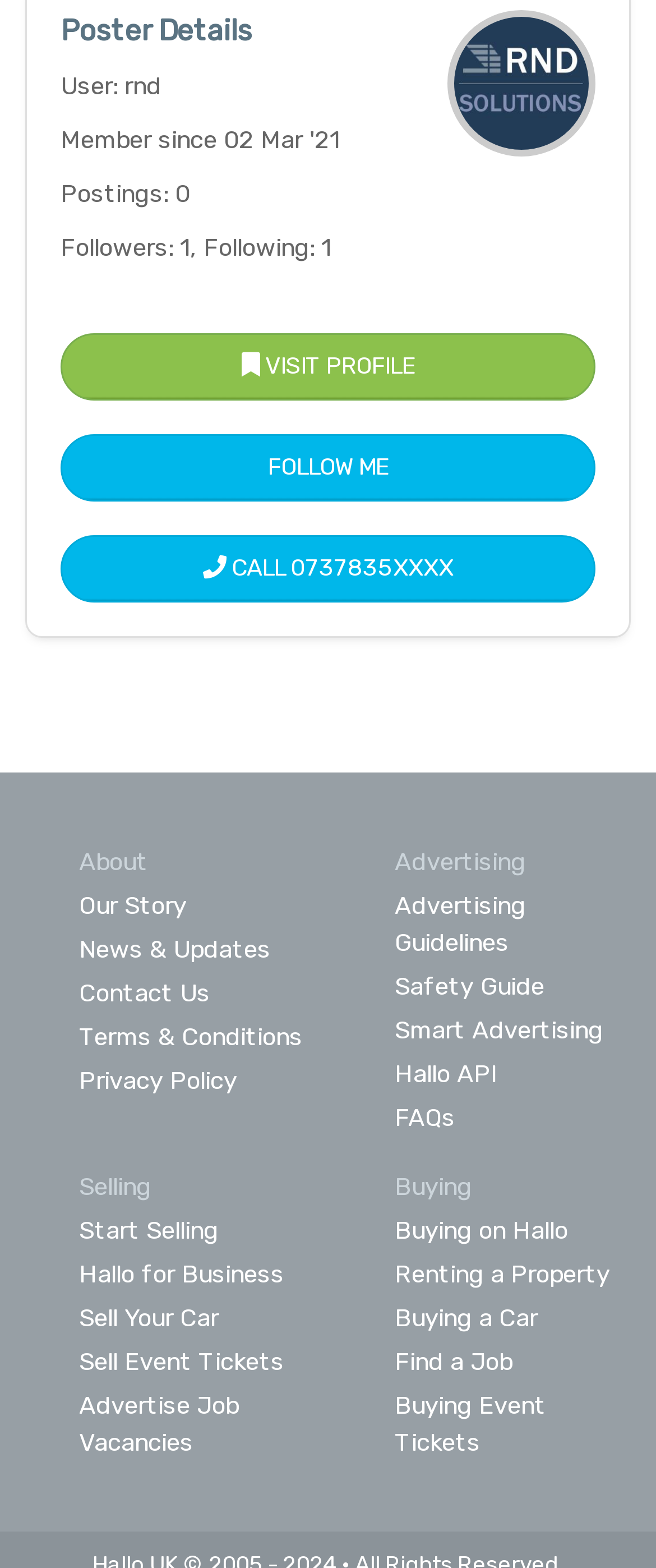What is the purpose of the button with a phone icon?
Please provide a single word or phrase answer based on the image.

Call